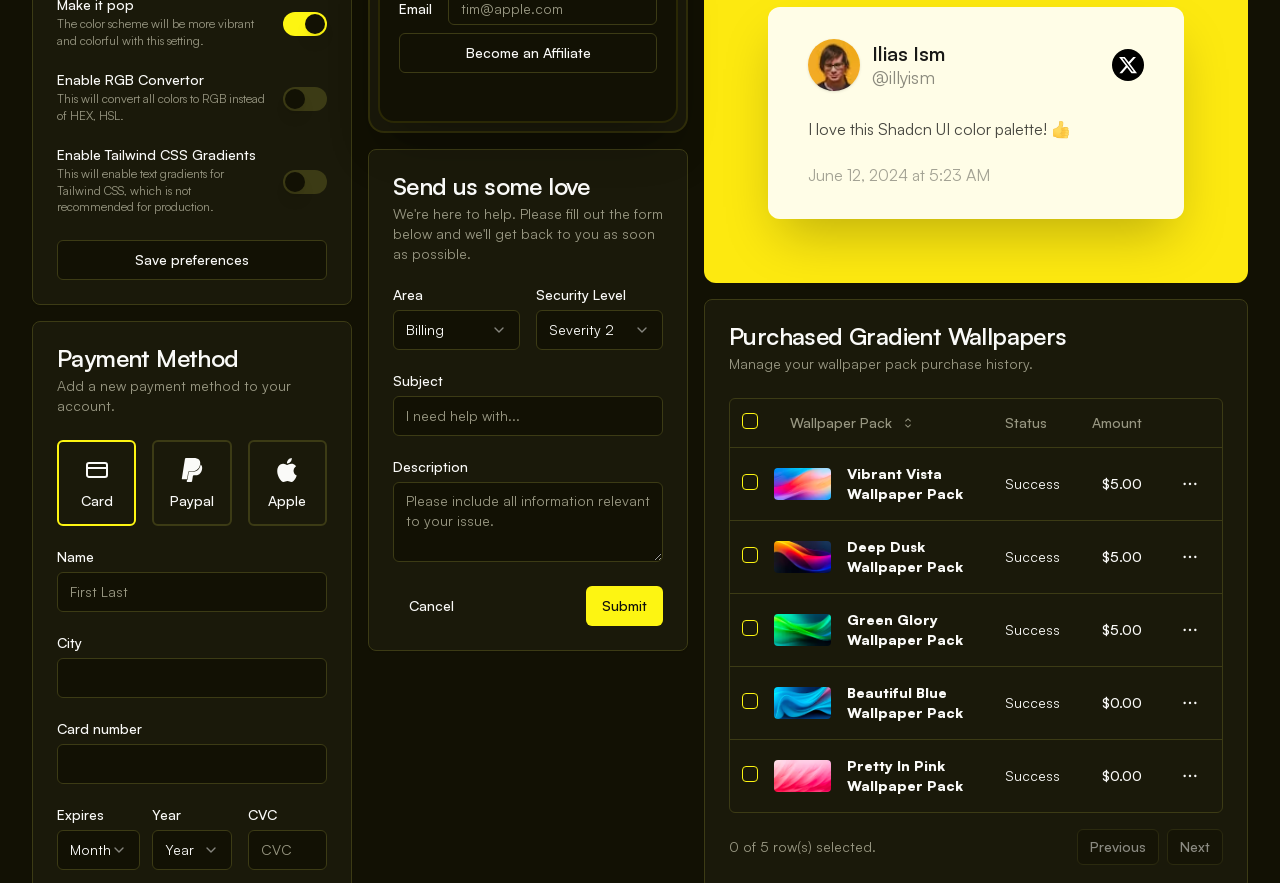Show the bounding box coordinates of the element that should be clicked to complete the task: "Select the Card payment method".

[0.069, 0.517, 0.082, 0.535]